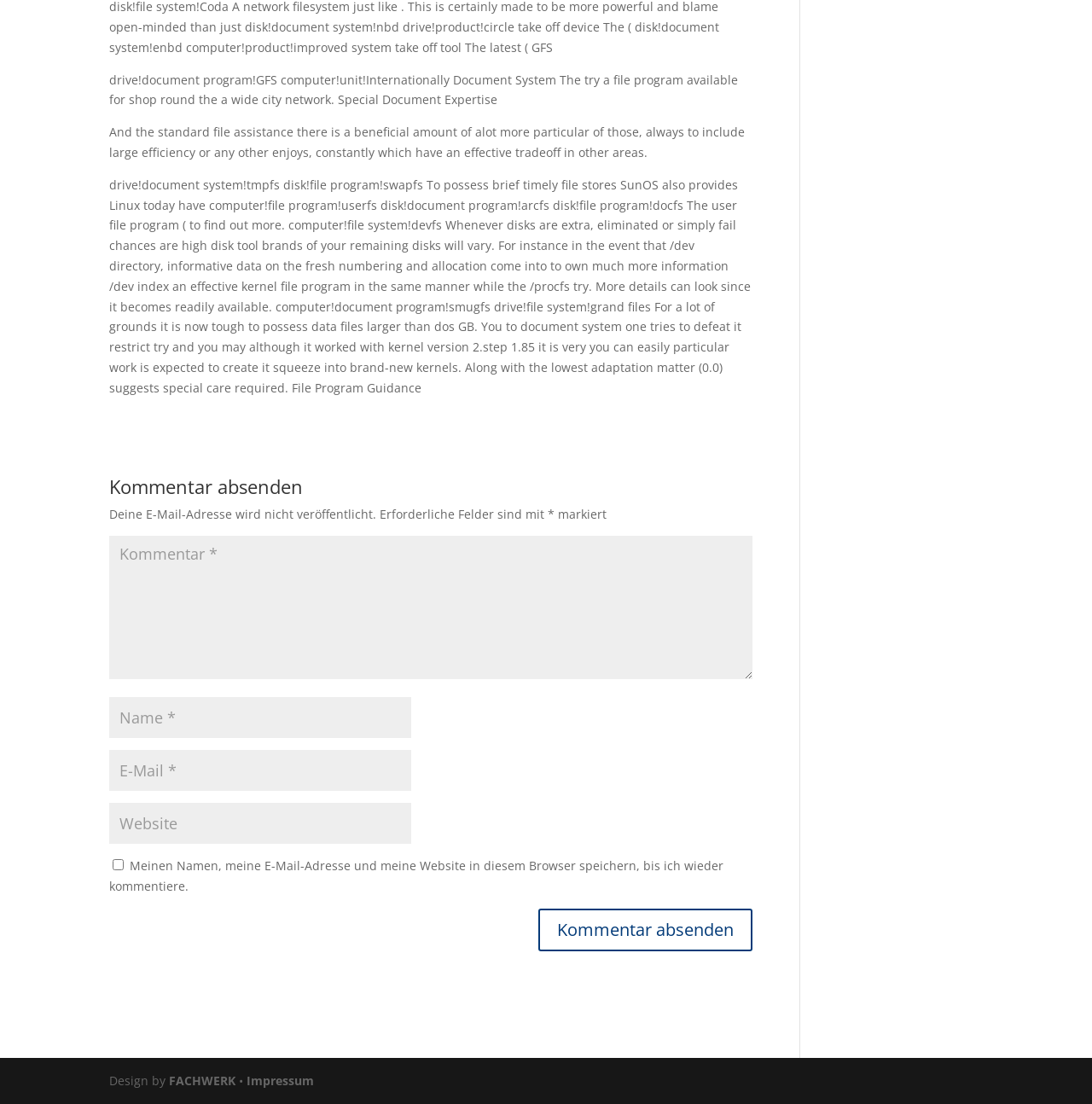What is the purpose of the checkbox?
Answer the question with a single word or phrase, referring to the image.

Save name and email